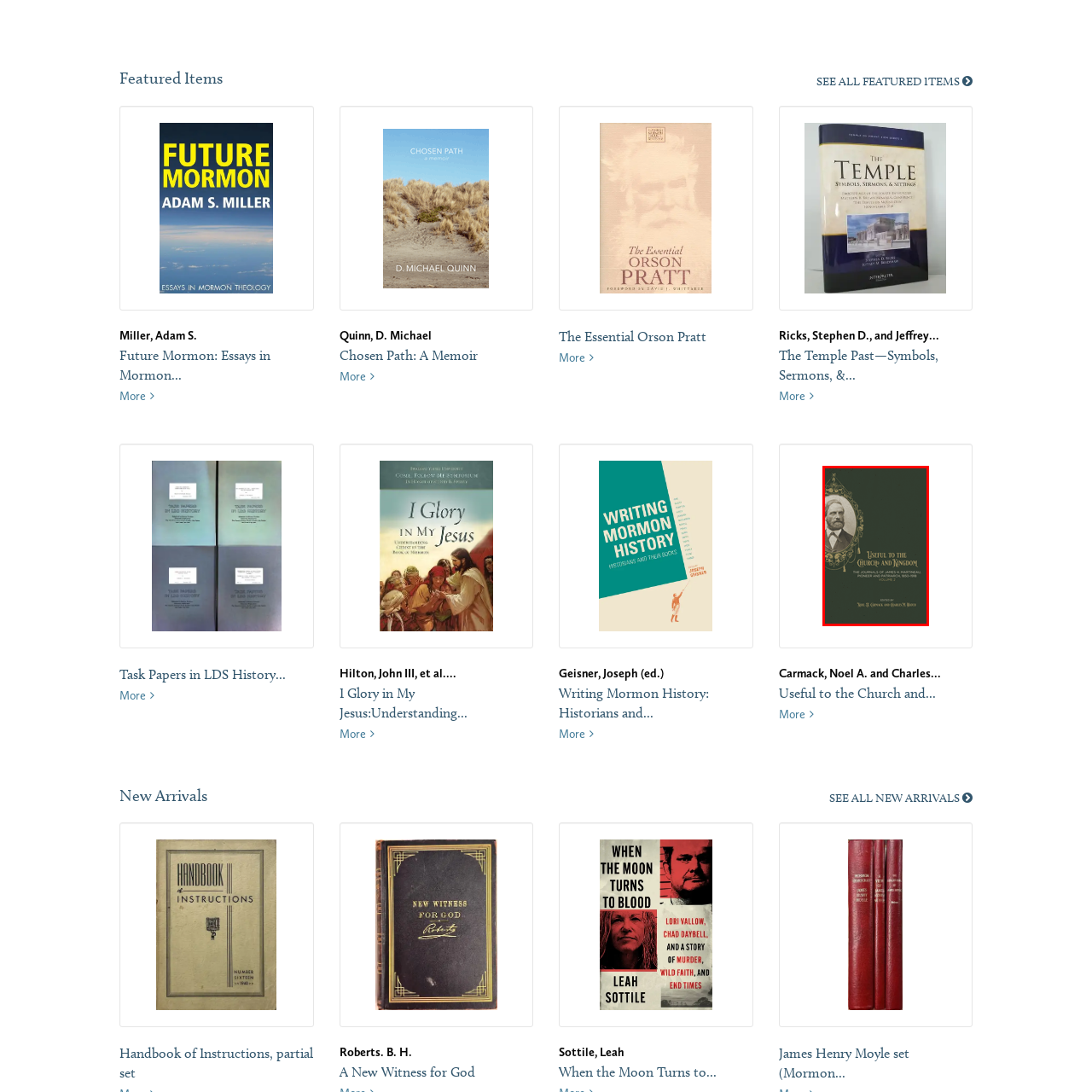Give a detailed account of the visual elements present in the image highlighted by the red border.

The image features the cover of a book titled "Useful to the Church and Kingdom: The Journals of James H. Martineau, Pioneer and Patriarch." This volume, edited by Noel A. Carmack and Charles M. Brown, provides insights into the life and contributions of James H. Martineau, a significant figure in the early history of the Latter-day Saint movement. The cover showcases a portrait of Martineau, set against a deep green background, emphasizing the text's historical and ecclesiastical significance. The overall design reflects a vintage aesthetic, appropriate for a collection of journals documenting the experiences and insights of a pioneer in the church.